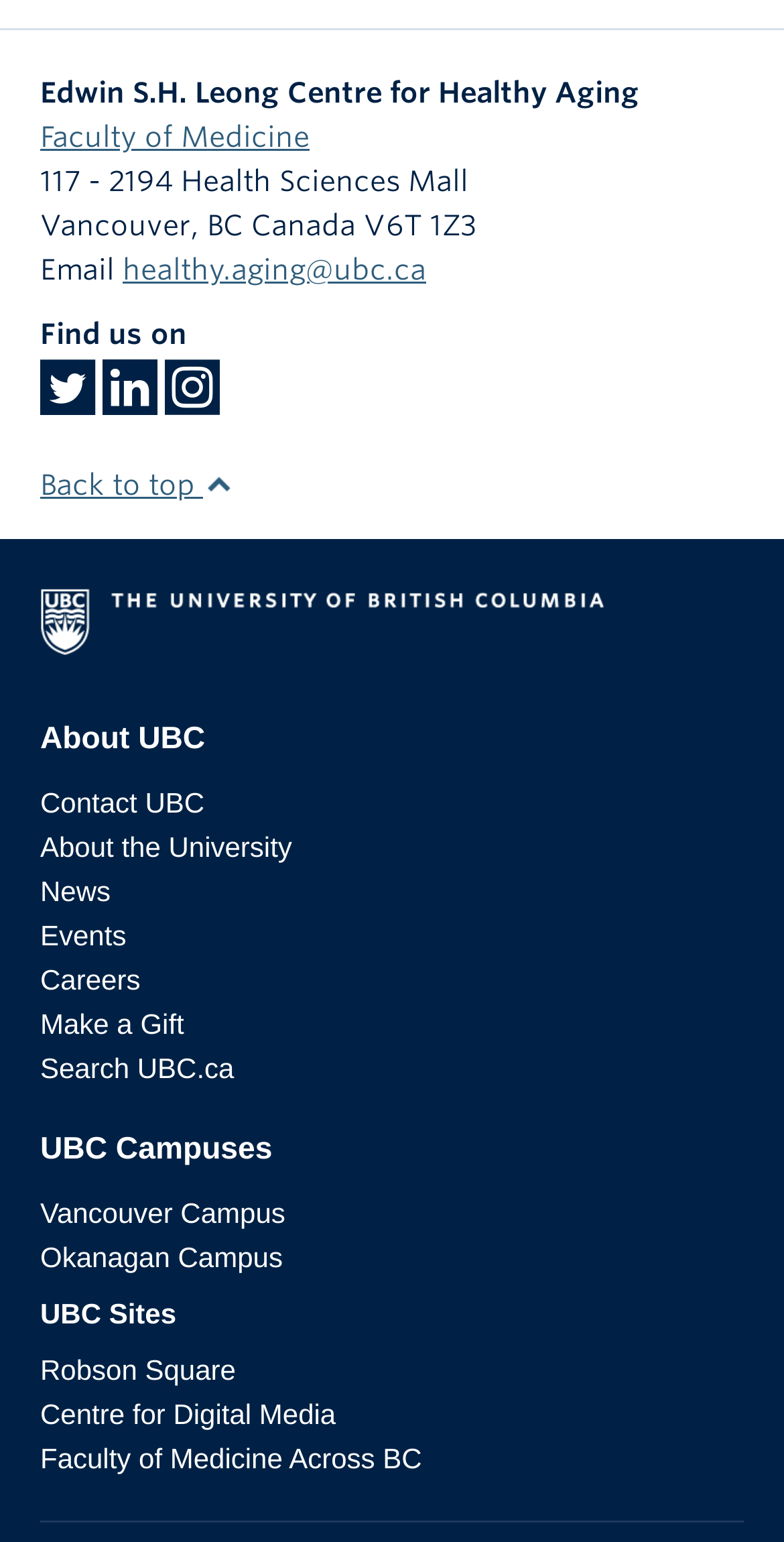What is the name of the centre?
Look at the image and provide a detailed response to the question.

The name of the centre can be found at the top of the webpage, in the static text element with the bounding box coordinates [0.051, 0.05, 0.815, 0.071].